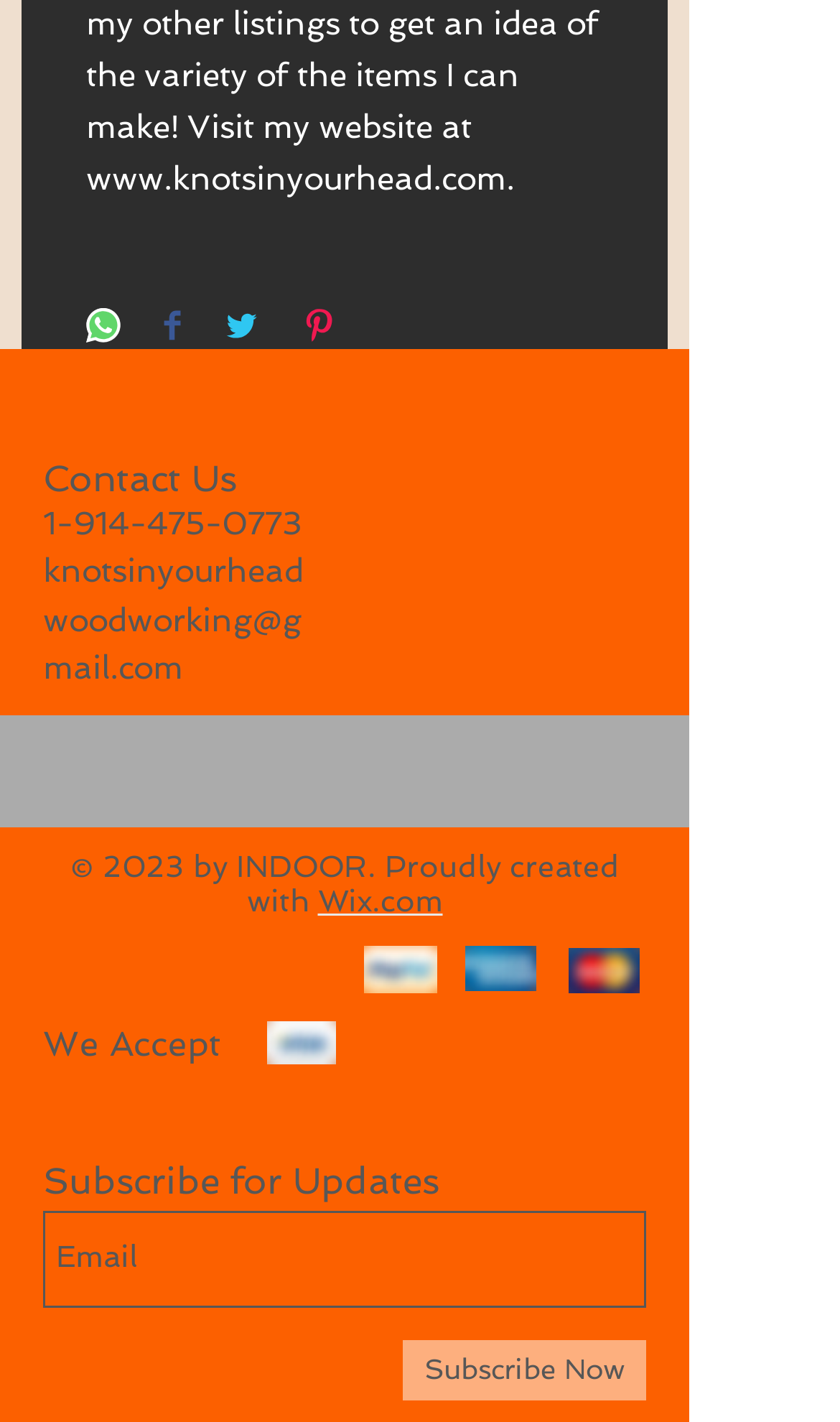Pinpoint the bounding box coordinates of the area that should be clicked to complete the following instruction: "Pin on Pinterest". The coordinates must be given as four float numbers between 0 and 1, i.e., [left, top, right, bottom].

[0.359, 0.216, 0.4, 0.245]